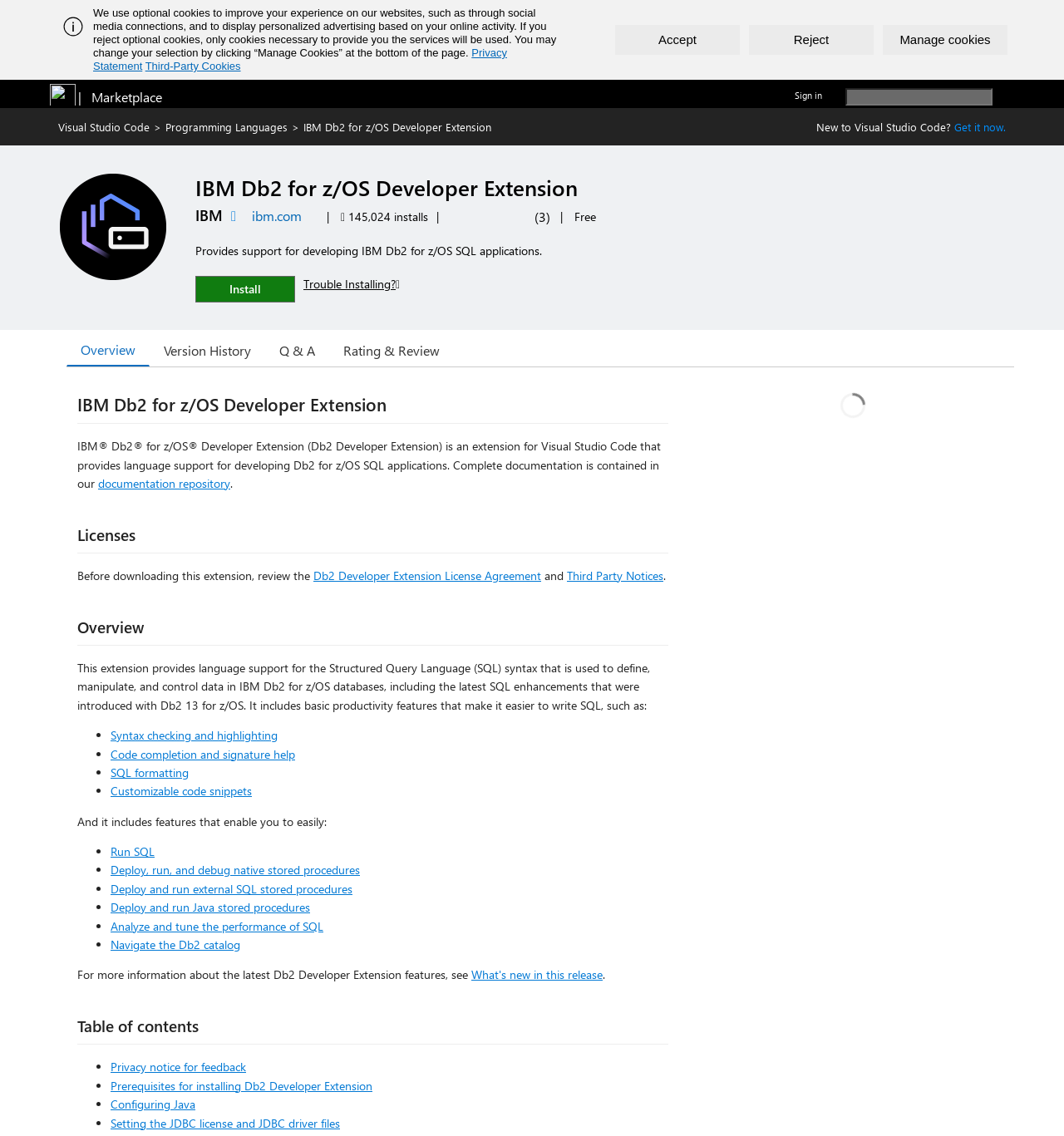Illustrate the webpage with a detailed description.

This webpage is about the IBM Db2 for z/OS Developer Extension, a Visual Studio Code extension that provides support for developing IBM Db2 for z/OS SQL applications. 

At the top of the page, there is a banner with a cookie notification, which includes an image, a static text, and three buttons: "Accept", "Reject", and "Manage cookies". Below the banner, there are two logos: a Visual Studio logo and a Marketplace logo. 

On the top-right corner, there is a search bar with a search button and a "Sign in" link. Below the search bar, there are several links, including "Visual Studio Code", "Programming Languages", and "IBM Db2 for z/OS Developer Extension". 

The main content of the page is divided into several sections. The first section displays the extension's name, a brief description, and an image. Below this section, there are several links, including "More from IBM publisher", "ibm.com", and "Average rating: 4 out of 5". 

The next section displays the number of installations and a rating section with a link to user reviews. Below this section, there are several buttons, including "Install", "Trouble Installing?", "Overview", "Version History", "Q & A", and "Rating & Review". 

The rest of the page is divided into several sections, including "IBM Db2 for z/OS Developer Extension", "Licenses", "Overview", and "What's new in this release". Each section contains detailed information about the extension, including its features, licenses, and documentation. The "Overview" section lists the features of the extension, including syntax checking, code completion, SQL formatting, and customizable code snippets.